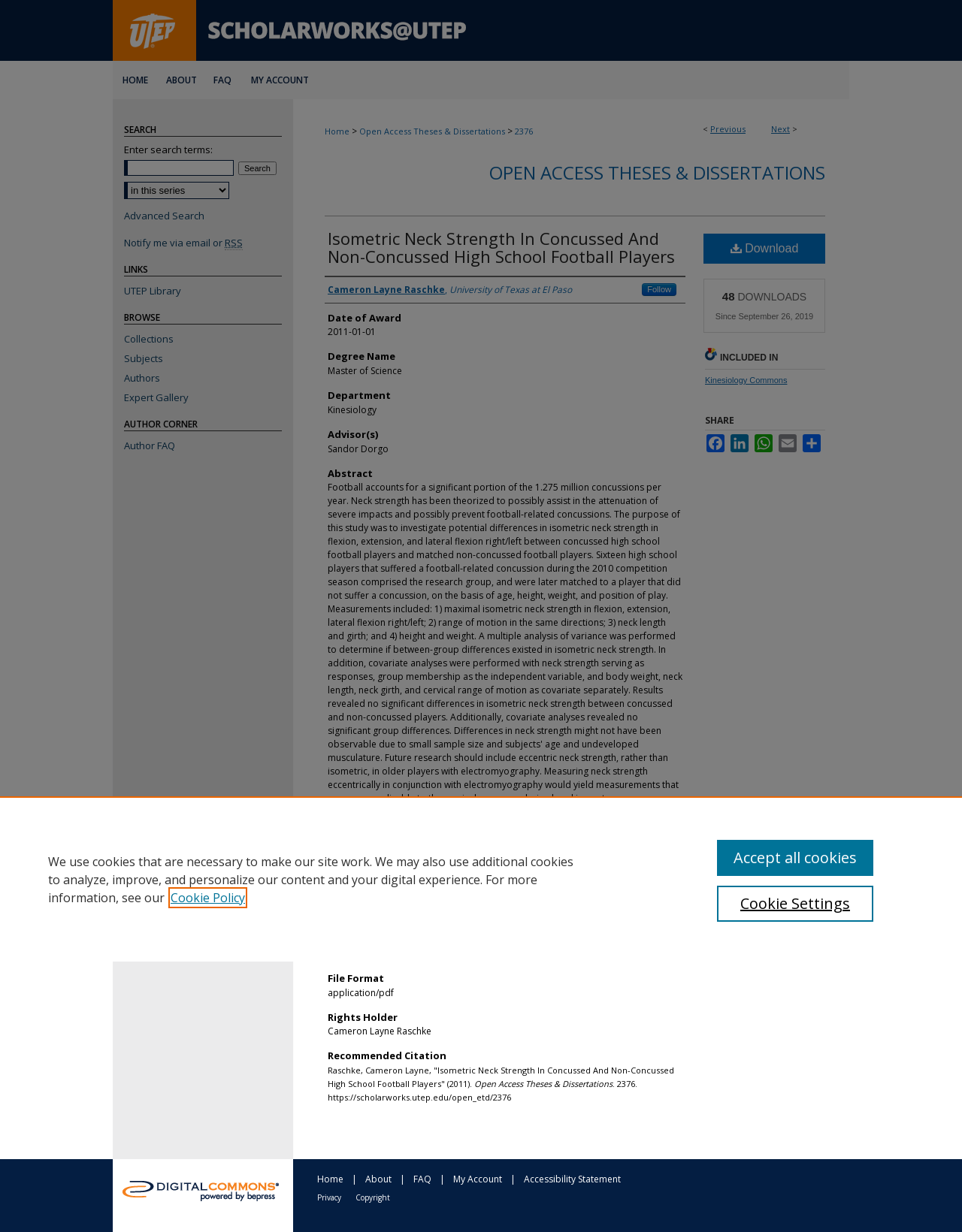Provide a one-word or one-phrase answer to the question:
How many pages is the thesis?

120 pages